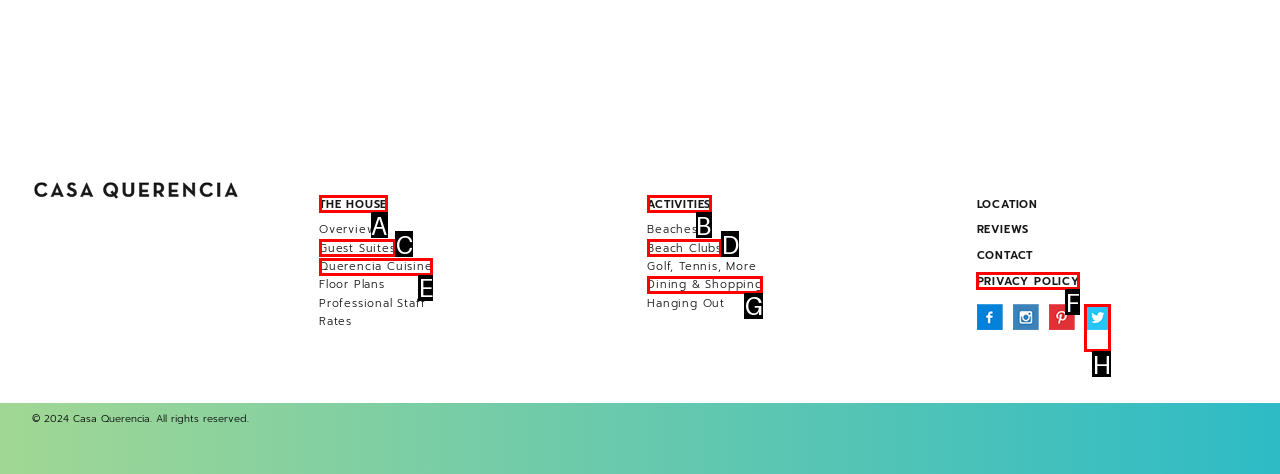Point out which HTML element you should click to fulfill the task: Check out Beach Clubs.
Provide the option's letter from the given choices.

D